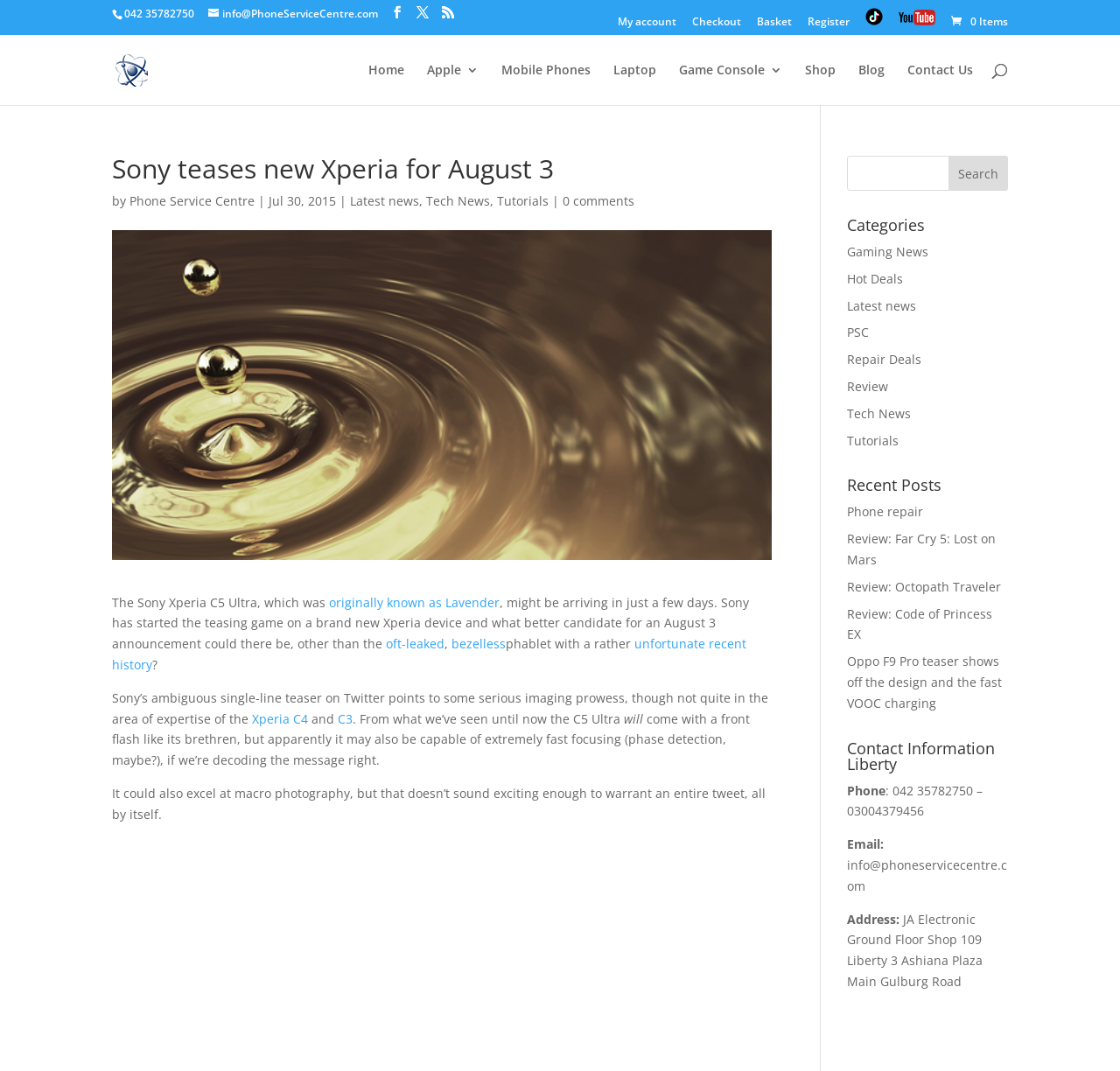Locate the bounding box coordinates of the clickable part needed for the task: "Read the latest news".

[0.312, 0.18, 0.374, 0.195]